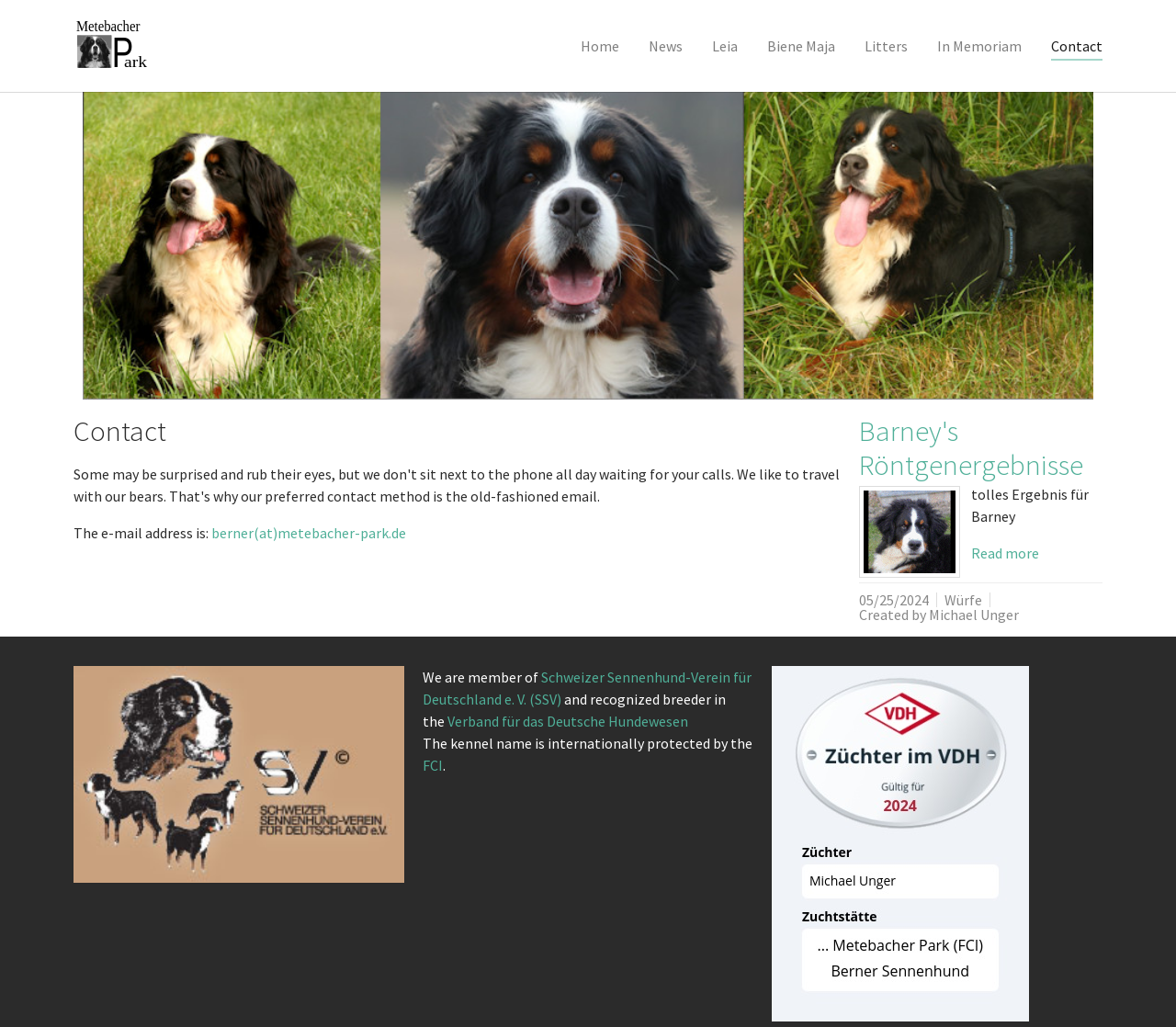Use a single word or phrase to answer the question:
What is the date mentioned in the webpage?

05/25/2024